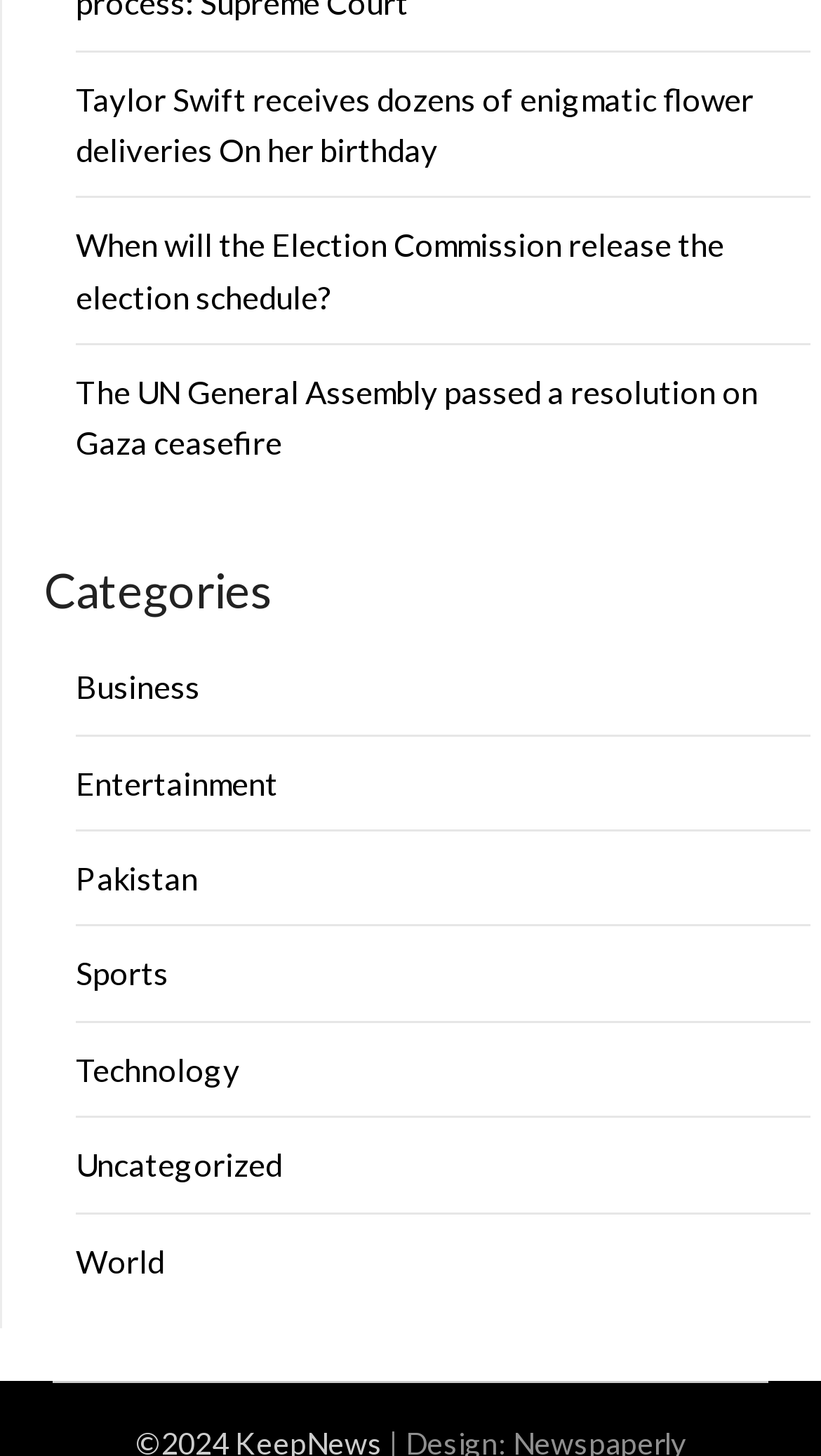Determine the bounding box coordinates (top-left x, top-left y, bottom-right x, bottom-right y) of the UI element described in the following text: Next Post →

None